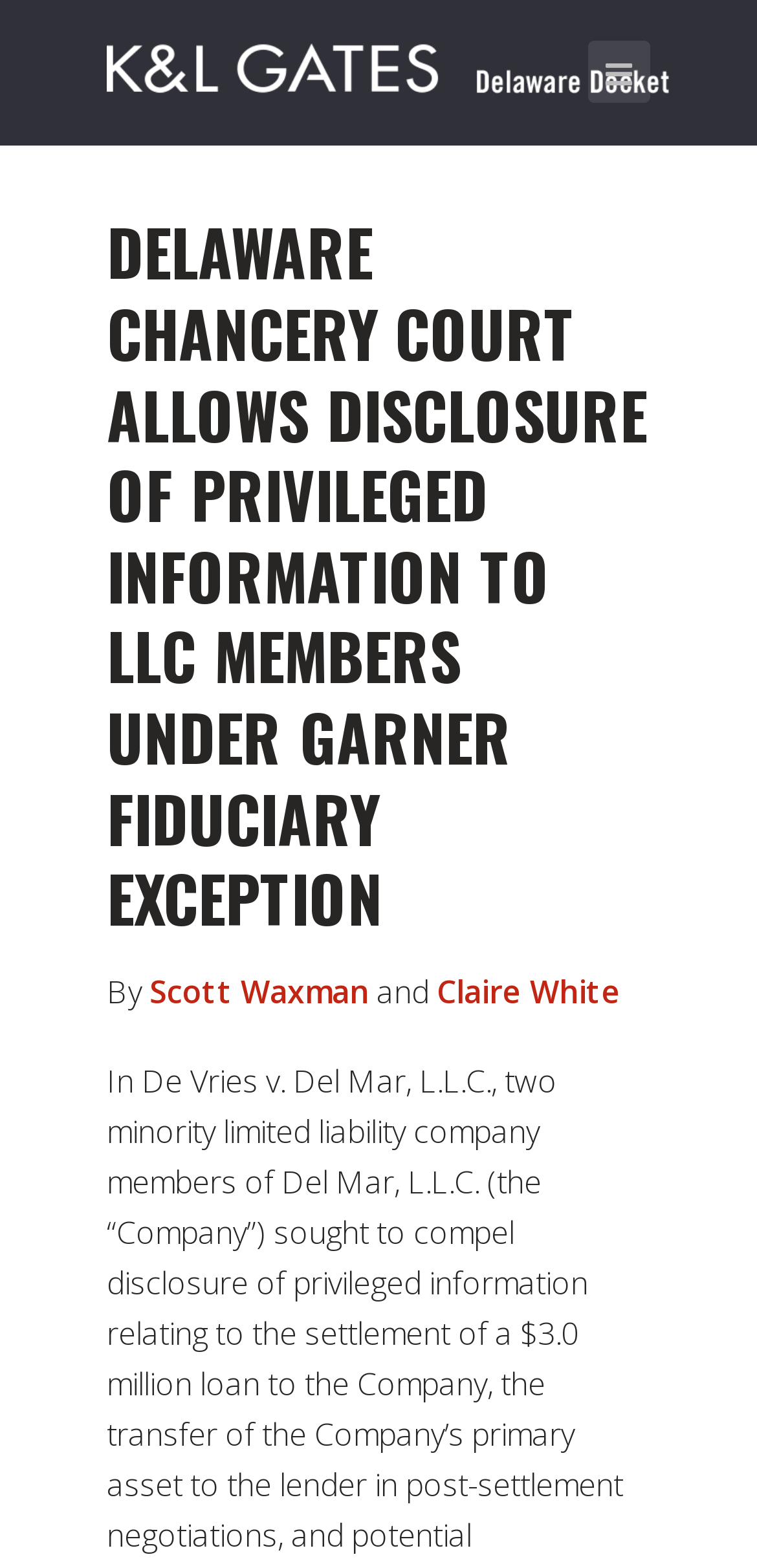Determine the bounding box coordinates for the UI element described. Format the coordinates as (top-left x, top-left y, bottom-right x, bottom-right y) and ensure all values are between 0 and 1. Element description: Claire White

[0.577, 0.619, 0.821, 0.646]